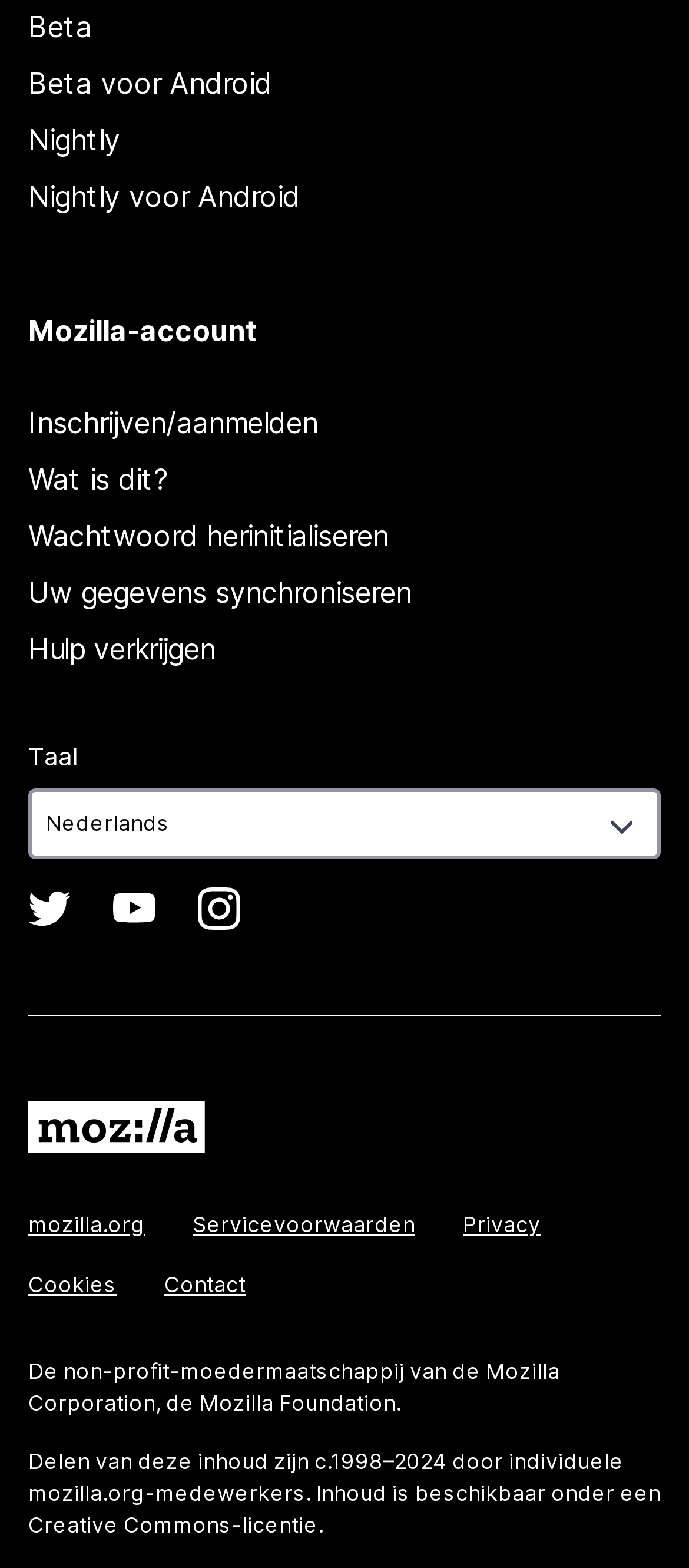What is the name of the non-profit mother company?
Based on the screenshot, respond with a single word or phrase.

Mozilla Corporation